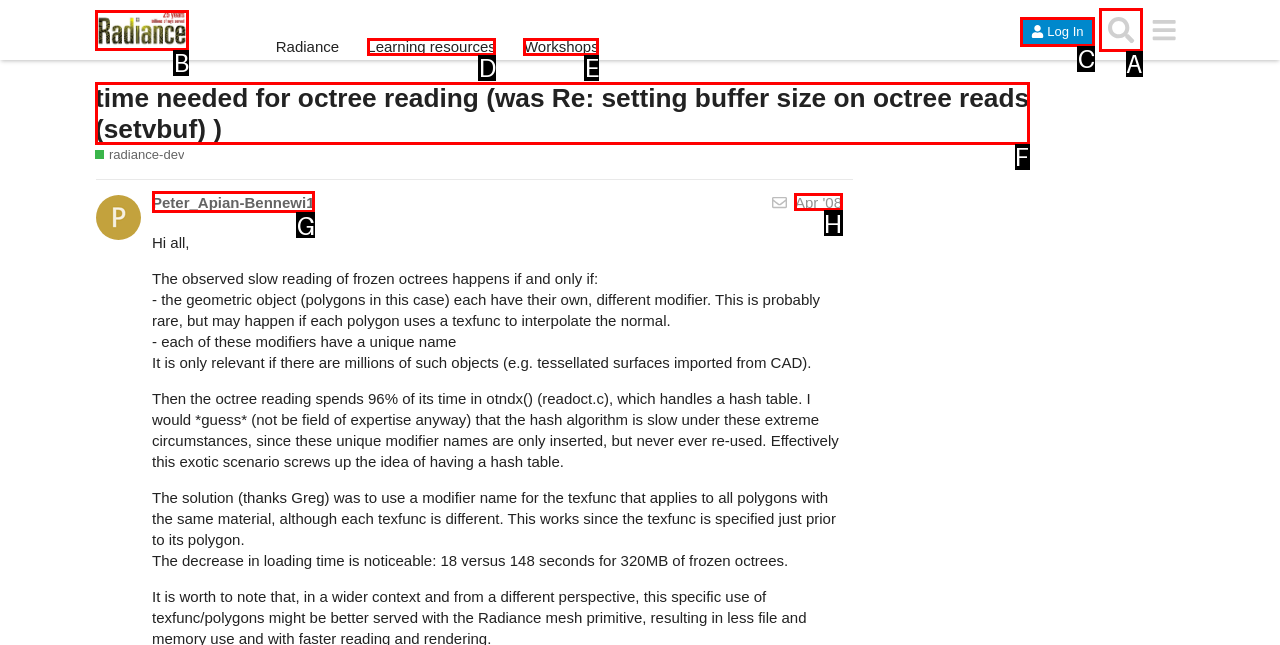From the given choices, determine which HTML element aligns with the description: alt="discourse.radiance-online.org" Respond with the letter of the appropriate option.

B